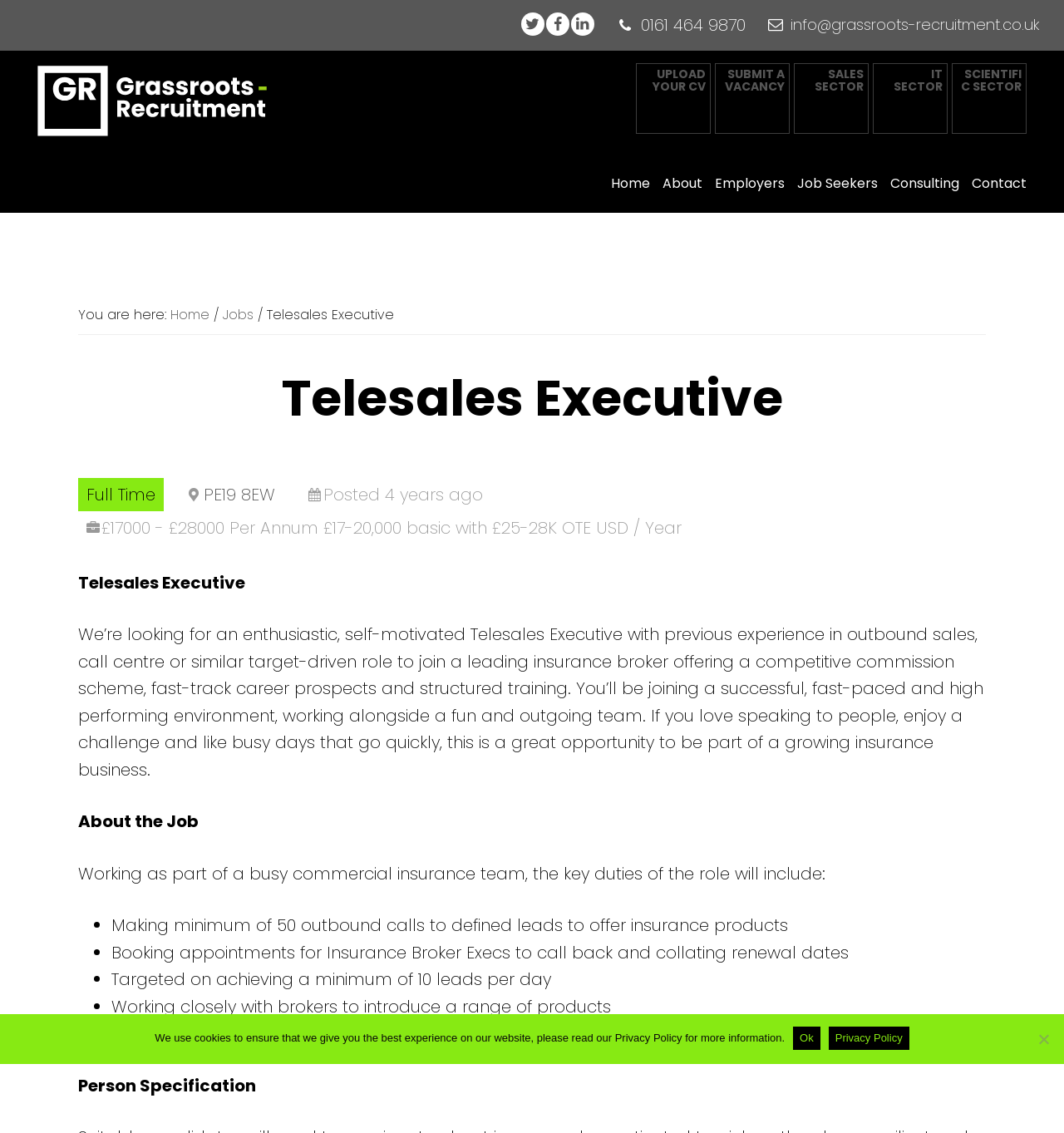Locate the bounding box coordinates of the clickable part needed for the task: "Click the PE19 8EW location link".

[0.191, 0.426, 0.259, 0.447]